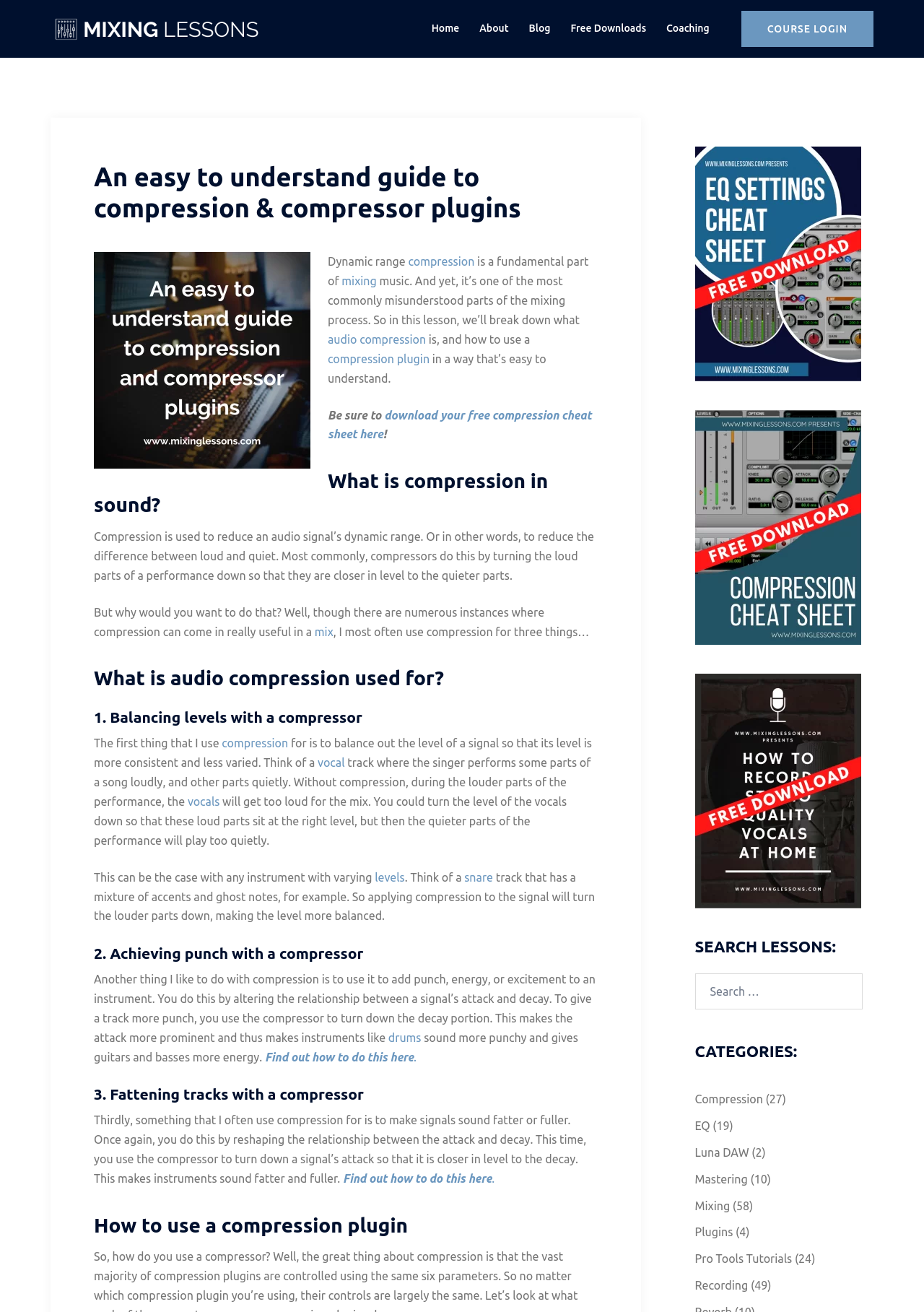Determine the bounding box coordinates of the element that should be clicked to execute the following command: "Explore the 'Mixing' category".

[0.752, 0.914, 0.79, 0.924]